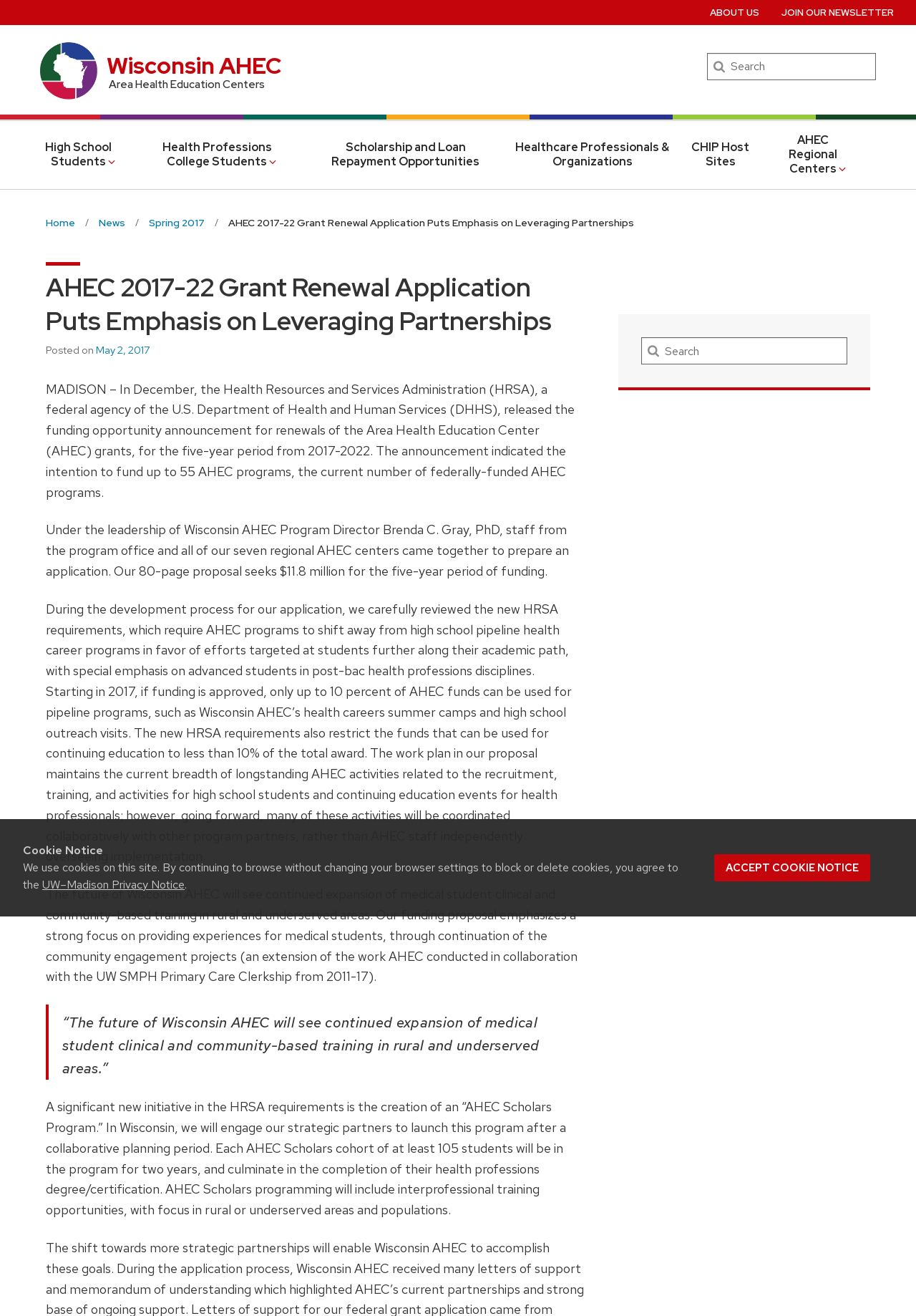How many AHEC programs will be funded?
Utilize the image to construct a detailed and well-explained answer.

The question asks for the number of AHEC programs that will be funded. This information can be found in the first paragraph, which states that 'the announcement indicated the intention to fund up to 55 AHEC programs'.